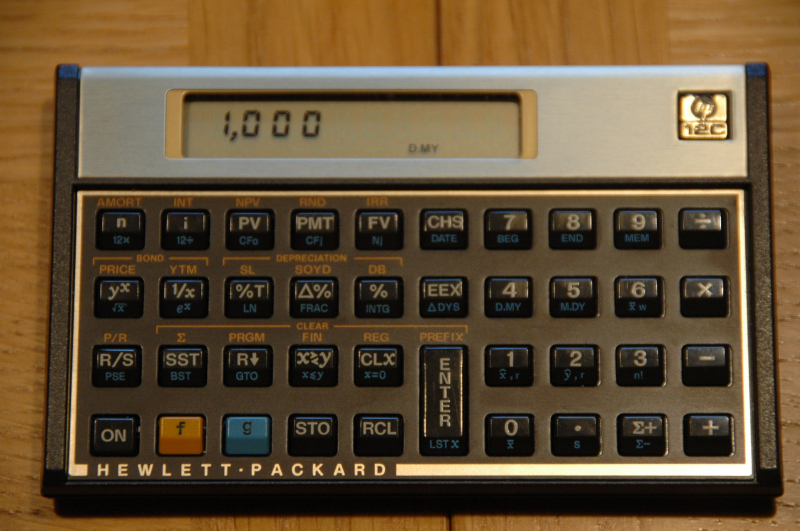What is the material of the background?
Analyze the screenshot and provide a detailed answer to the question.

The calculator is set against a wooden background, which enhances its professional appearance and suggests a context of business or academic use.